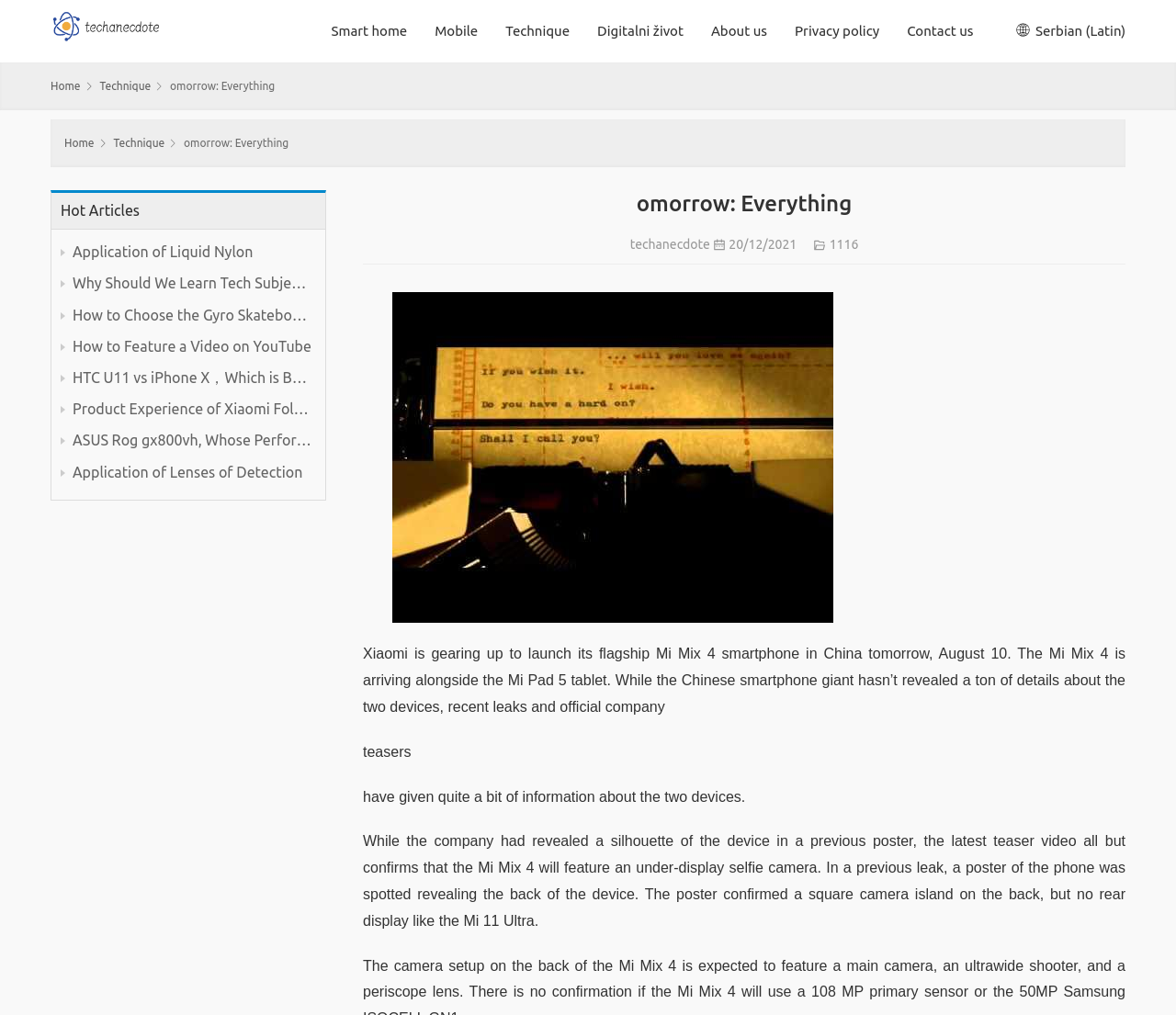Identify the bounding box coordinates of the element that should be clicked to fulfill this task: "Check the 'Hot Articles' section". The coordinates should be provided as four float numbers between 0 and 1, i.e., [left, top, right, bottom].

[0.052, 0.199, 0.119, 0.216]